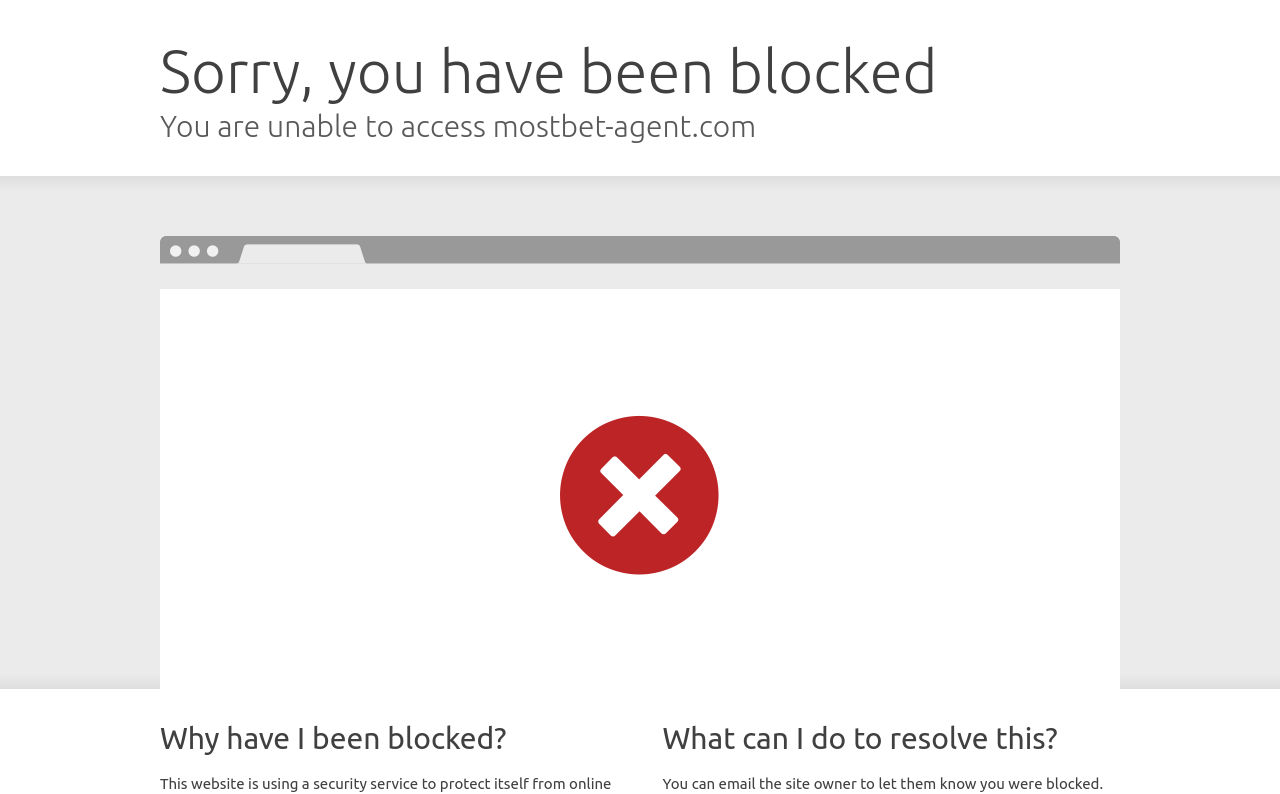Please extract the primary headline from the webpage.

Sorry, you have been blocked